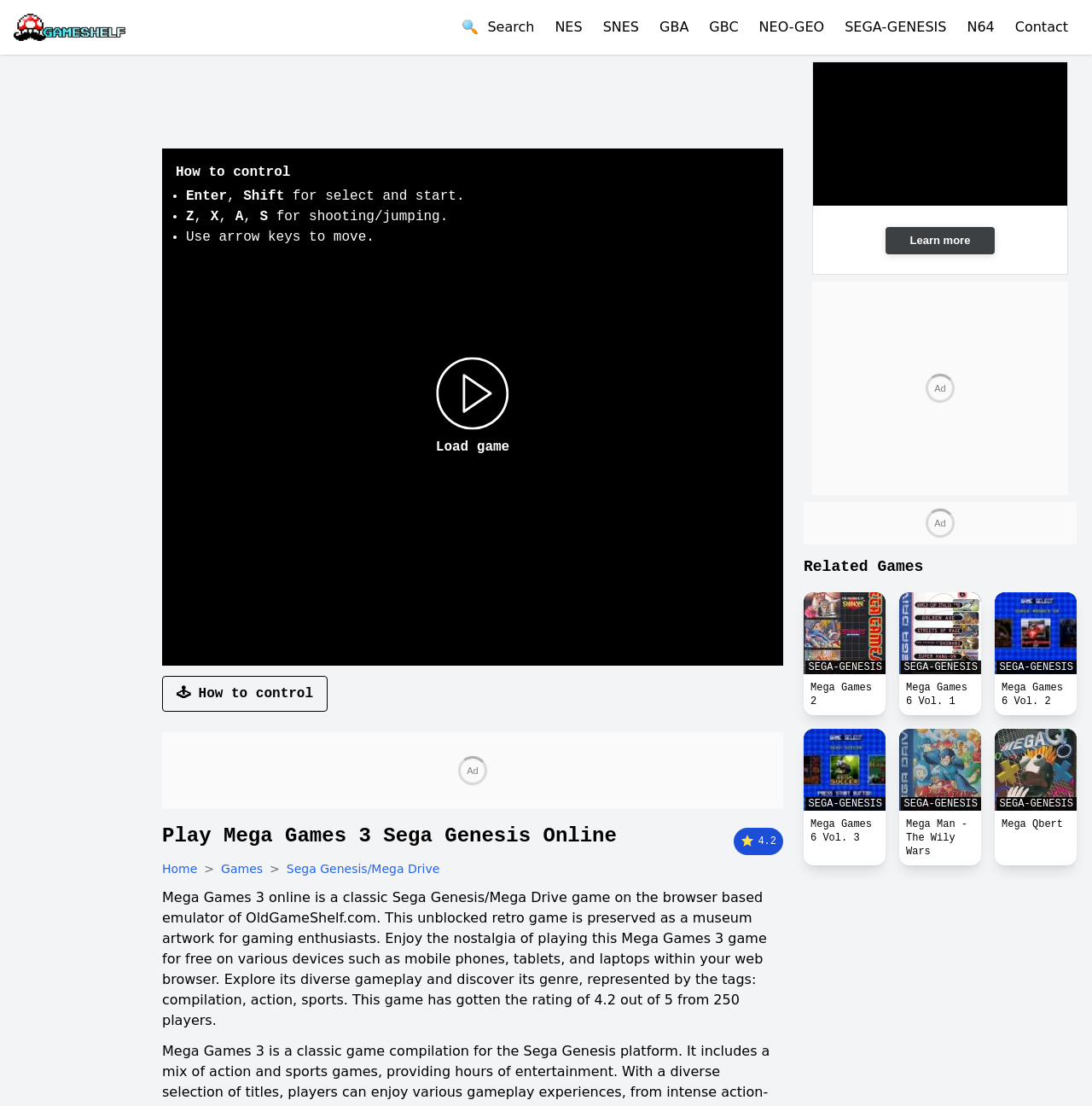Please pinpoint the bounding box coordinates for the region I should click to adhere to this instruction: "Go to the Members Area".

None